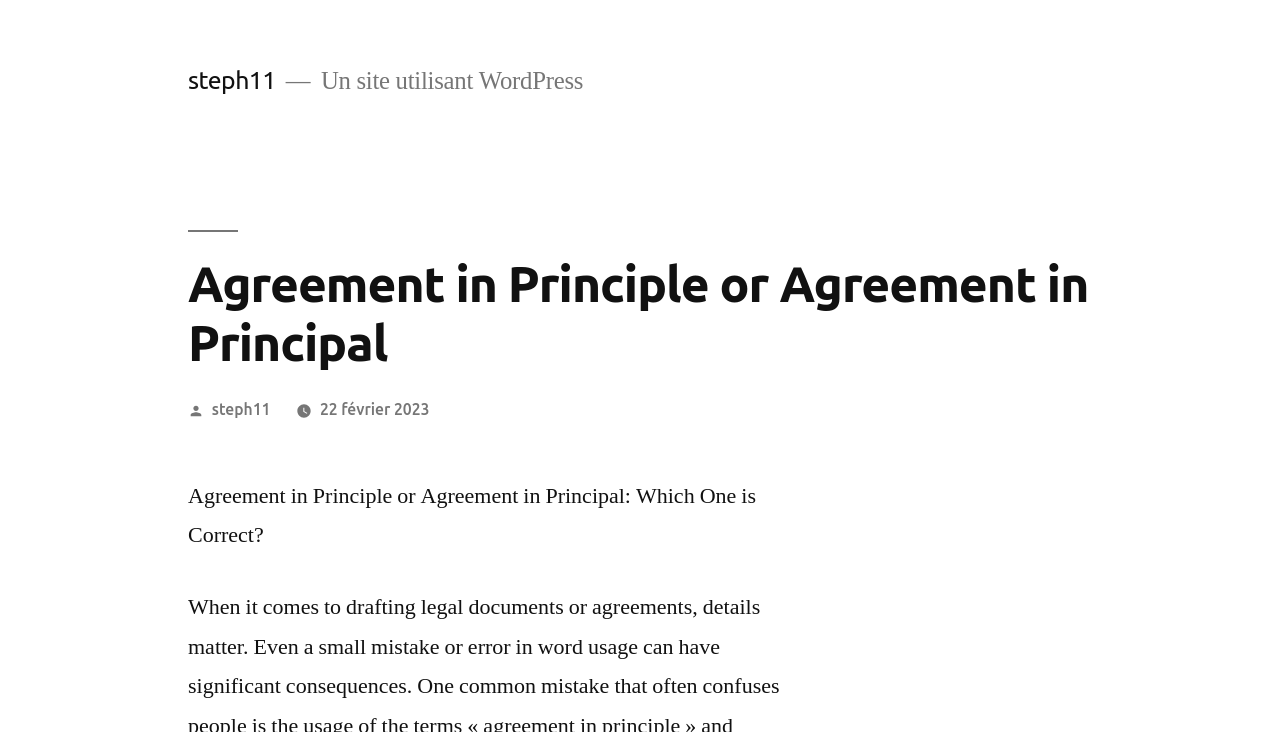Give a full account of the webpage's elements and their arrangement.

The webpage is about the difference between "Agreement in Principle" and "Agreement in Principal". At the top-left corner, there is a link to "steph11". Next to it, there is a static text indicating that the site is using WordPress. 

Below the WordPress text, there is a header section that spans across the top of the page. Within this section, the main title "Agreement in Principle or Agreement in Principal" is prominently displayed. 

To the right of the title, there is a section with the author's name "steph11" and the publication date "22 février 2023". The publication date is also marked as a time element.

Below the header section, there is a static text that summarizes the content of the page, which is "Agreement in Principle or Agreement in Principal: Which One is Correct?".